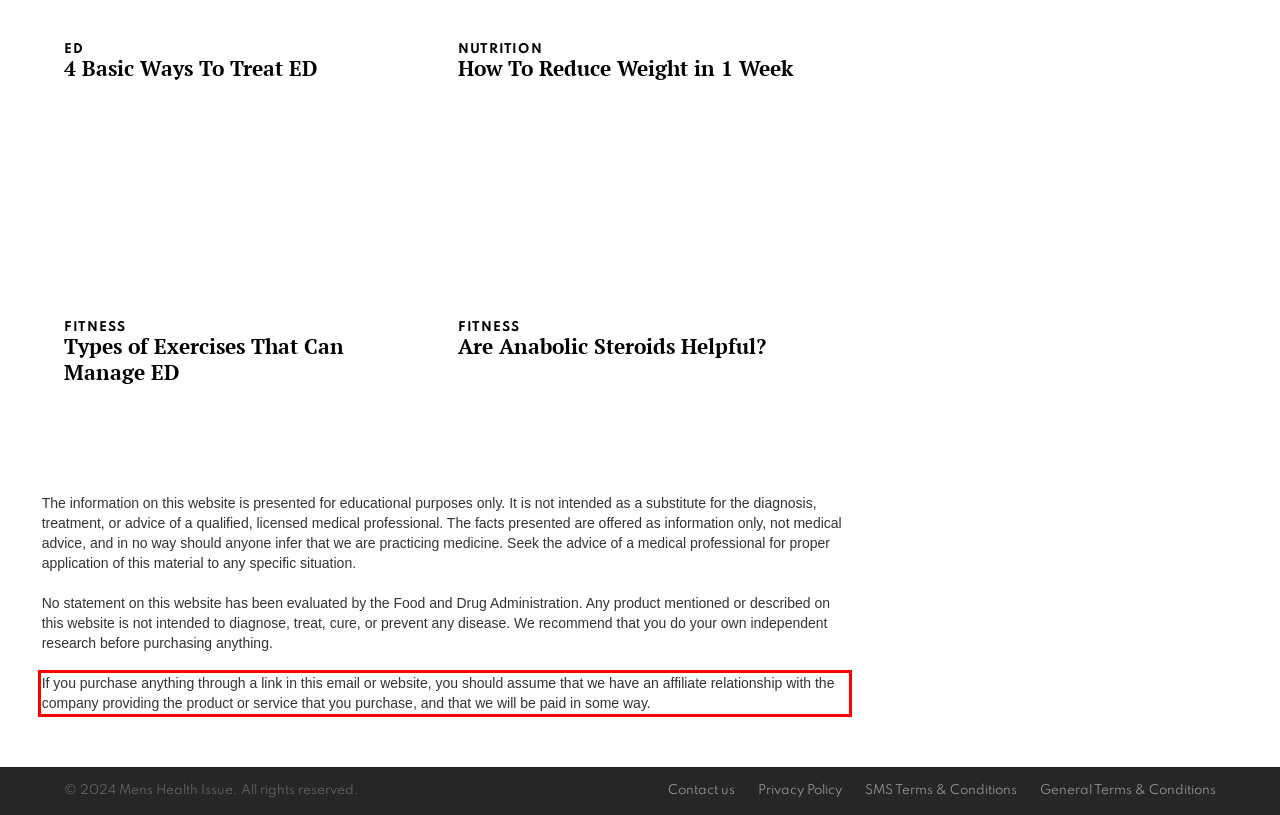Inspect the webpage screenshot that has a red bounding box and use OCR technology to read and display the text inside the red bounding box.

If you purchase anything through a link in this email or website, you should assume that we have an affiliate relationship with the company providing the product or service that you purchase, and that we will be paid in some way.